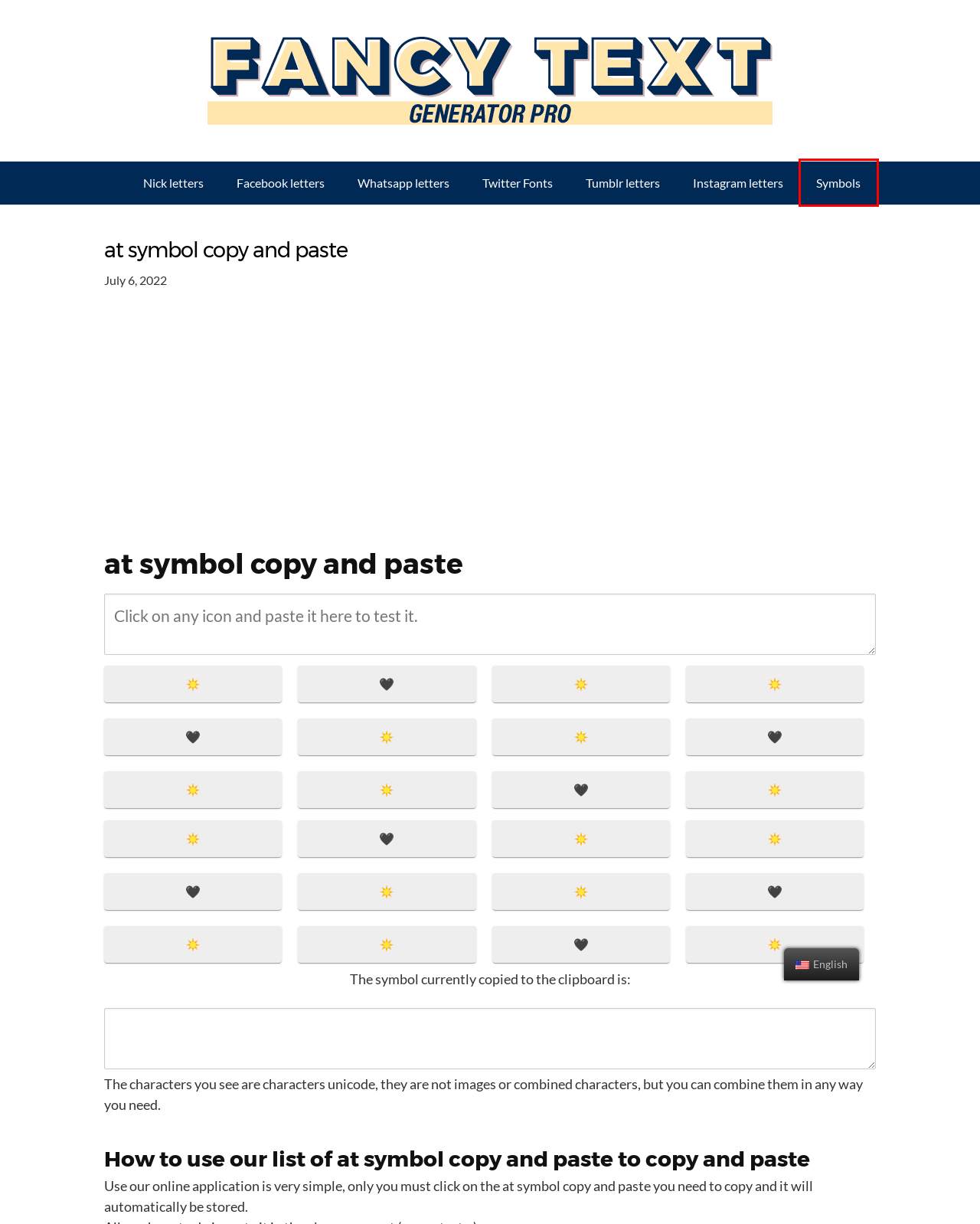Examine the screenshot of a webpage with a red bounding box around a UI element. Select the most accurate webpage description that corresponds to the new page after clicking the highlighted element. Here are the choices:
A. Instagram Fonts (𝓬𝓸𝓹𝔂 𝕒𝕟𝕕 𝓅𝒶𝓈𝓉𝑒) NEW FONTS !
B. Symbols - Fancy text generator
C. Nickname generator with Cool Fonts (𝓬𝓸𝓹𝔂 𝓪𝓷𝓭 𝓹𝓪𝓼𝓽𝓮)
D. Fancy Tumblr Fonts Generator (𝓬𝓸𝓹𝔂 𝓪𝓷𝓭 𝓹𝓪𝓼𝓽𝓮)
E. Fancy Letters for Whatsapp (𝓬𝓸𝓹𝔂 𝒶𝓃𝒹 𝓹𝓪𝓼𝓽𝓮 ♥)
F. Fancy text and Symbols for Facebook (𝓬𝓸𝓹𝔂 𝒶𝓃𝒹 𝓹𝓪𝓼𝓽𝓮 ♥)
G. Fancy Text Generator 💖 ONLINE (𝓬𝓸𝓹𝔂 𝓪𝓷𝓭 𝓹𝓪𝓼𝓽𝓮)
H. Twitter Fonts Generator 𝓬𝓸𝓹𝔂 𝒶𝓃𝒹 𝓹𝓪𝓼𝓽𝓮 💯% FREE

B